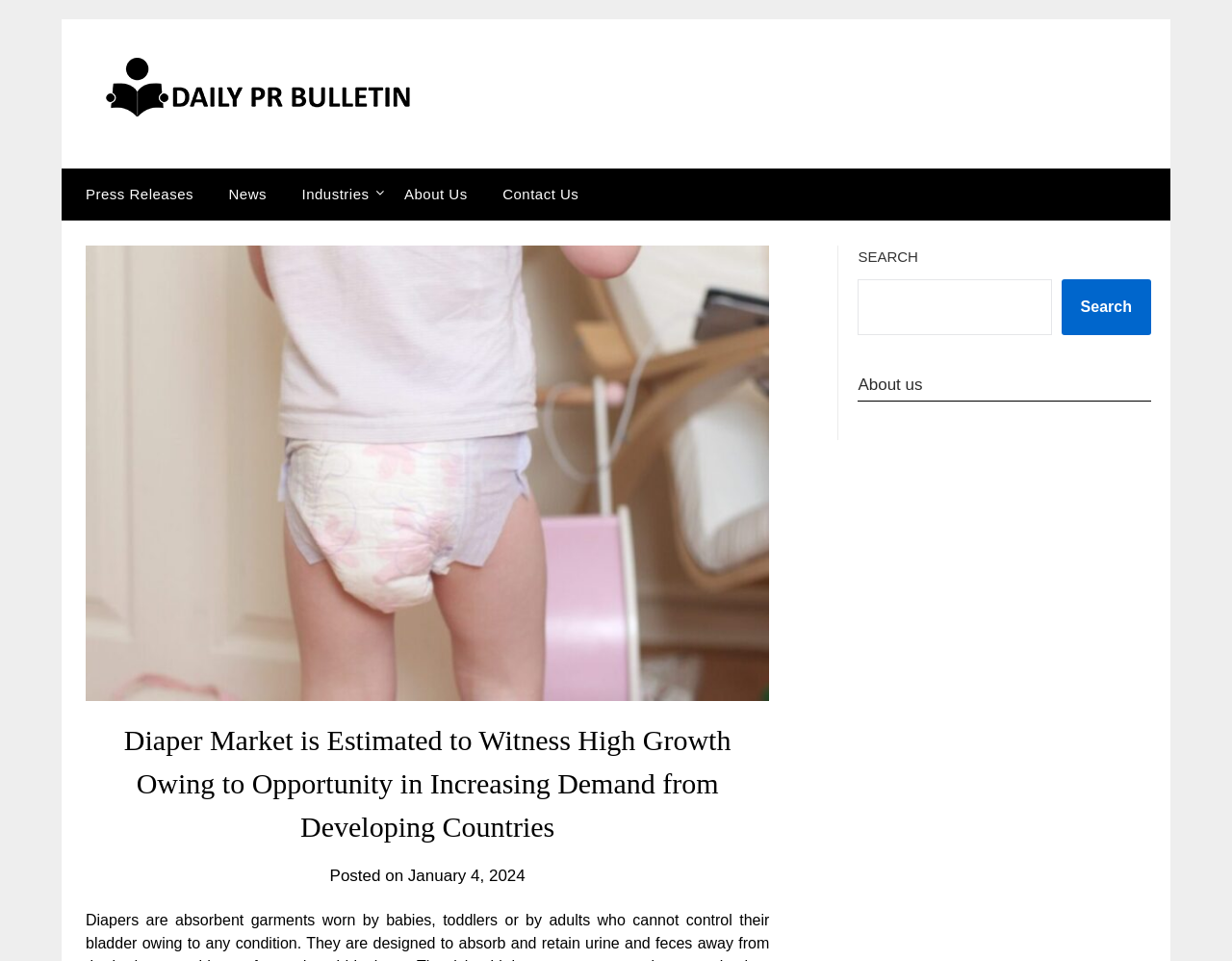Based on what you see in the screenshot, provide a thorough answer to this question: How many links are in the top navigation bar?

I counted the number of links in the top navigation bar by looking at the links 'Press Releases', 'News', 'Industries', 'About Us', and 'Contact Us'.